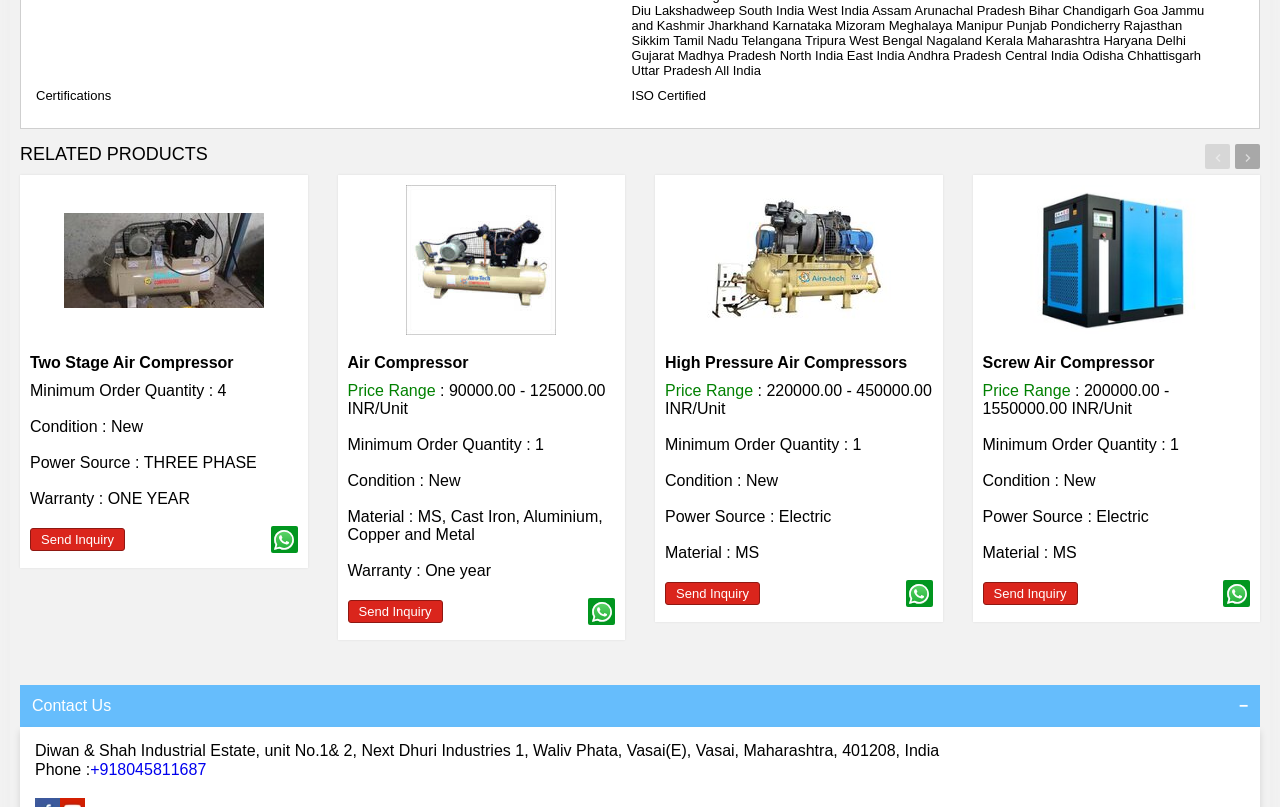Locate the bounding box coordinates of the region to be clicked to comply with the following instruction: "Click on the 'High Pressure Air Compressors' link". The coordinates must be four float numbers between 0 and 1, in the form [left, top, right, bottom].

[0.52, 0.23, 0.729, 0.416]